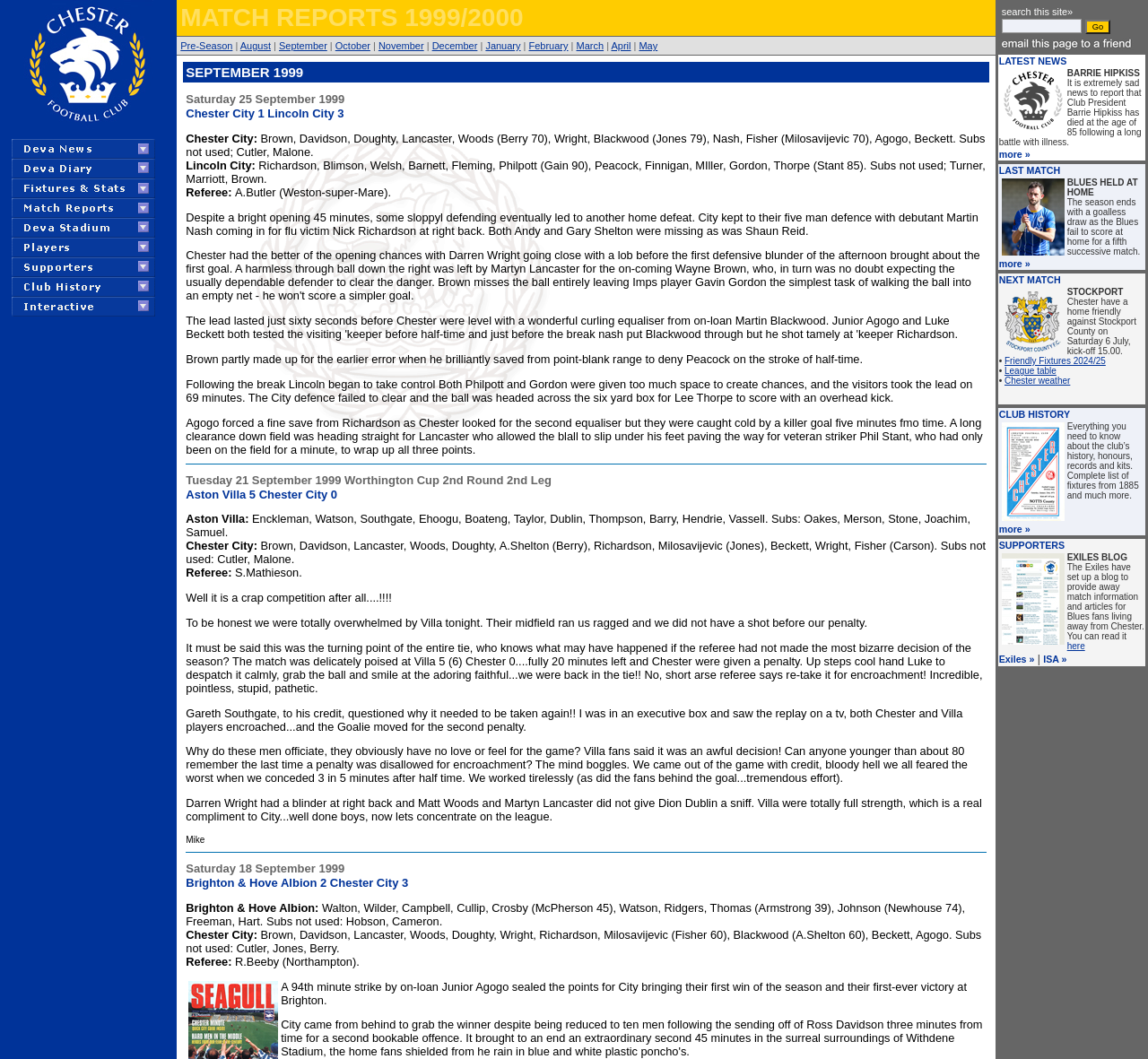Please answer the following question using a single word or phrase: 
What is the name of the referee in the first match report?

A.Butler